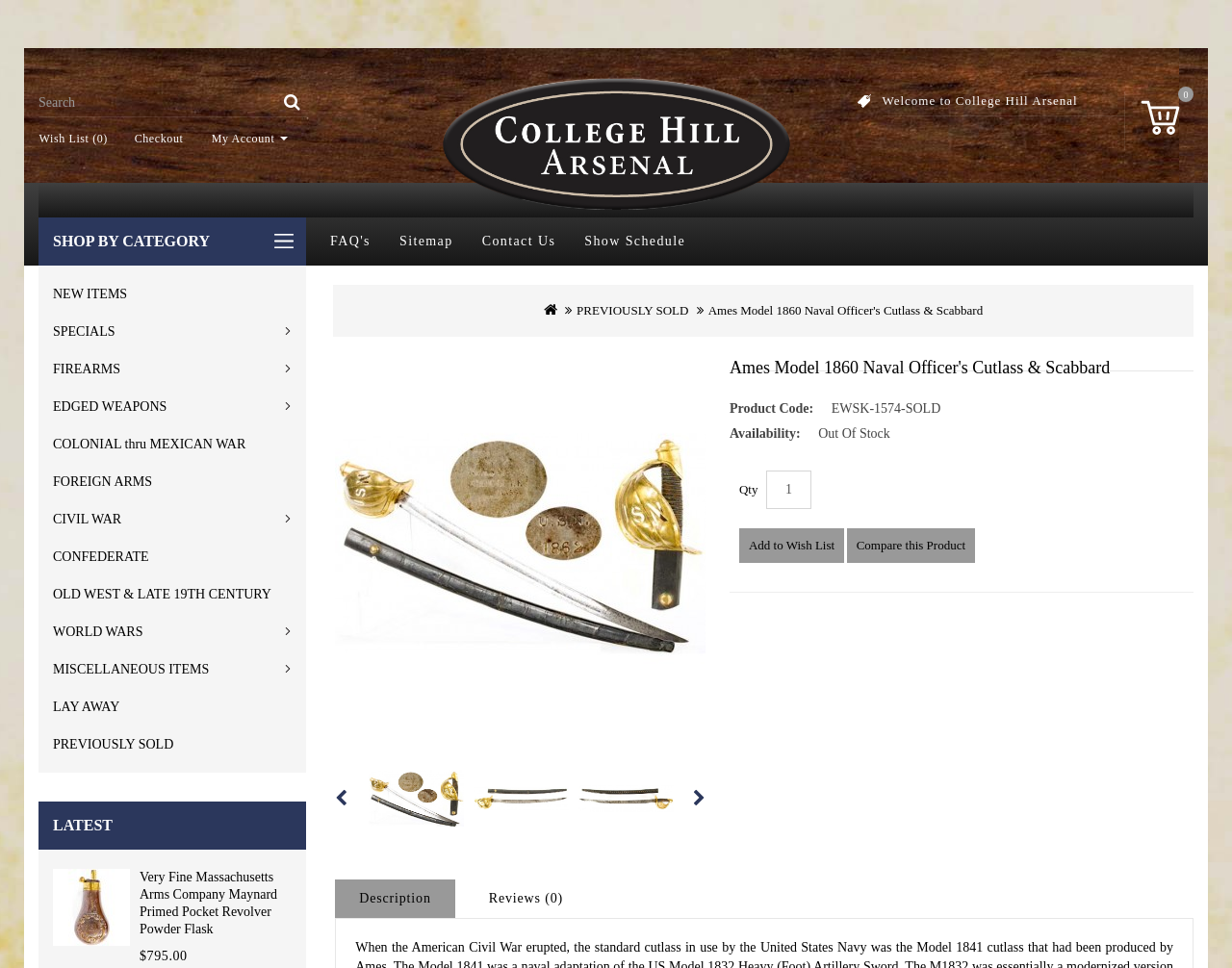Please predict the bounding box coordinates of the element's region where a click is necessary to complete the following instruction: "View College Hill Arsenal". The coordinates should be represented by four float numbers between 0 and 1, i.e., [left, top, right, bottom].

[0.356, 0.08, 0.644, 0.218]